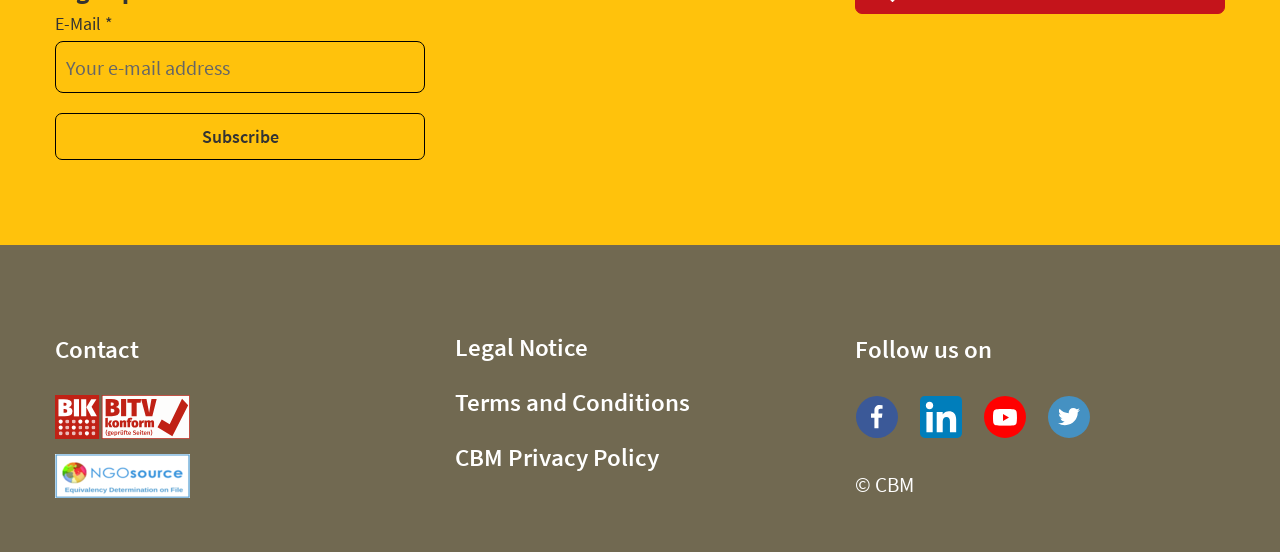Please answer the following question as detailed as possible based on the image: 
How many social media platforms are listed?

The webpage lists four social media platforms: Facebook, Linkedin, YouTube, and Twitter, which are linked and can be followed.